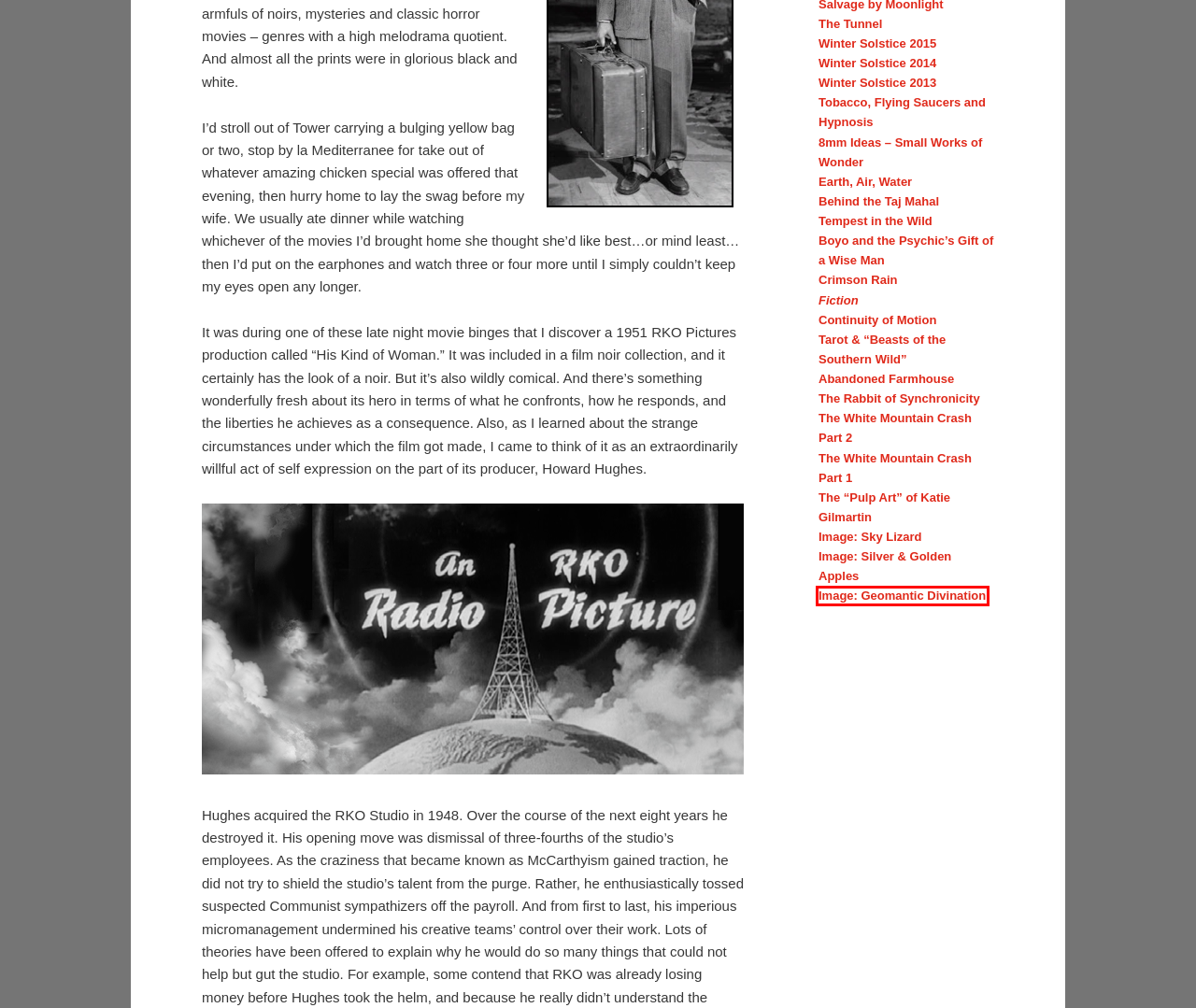Given a screenshot of a webpage with a red bounding box around a UI element, please identify the most appropriate webpage description that matches the new webpage after you click on the element. Here are the candidates:
A. The Rabbit of Synchronicity | Evening Pilgrim
B. Image: Silver & Golden Apples | Evening Pilgrim
C. Image: Geomantic Divination | Evening Pilgrim
D. Crimson RainFiction | Evening Pilgrim
E. Winter Solstice 2014 | Evening Pilgrim
F. Boyo and the Psychic’s Gift of a Wise Man | Evening Pilgrim
G. Tempest in the Wild | Evening Pilgrim
H. The White Mountain CrashPart 2 | Evening Pilgrim

C